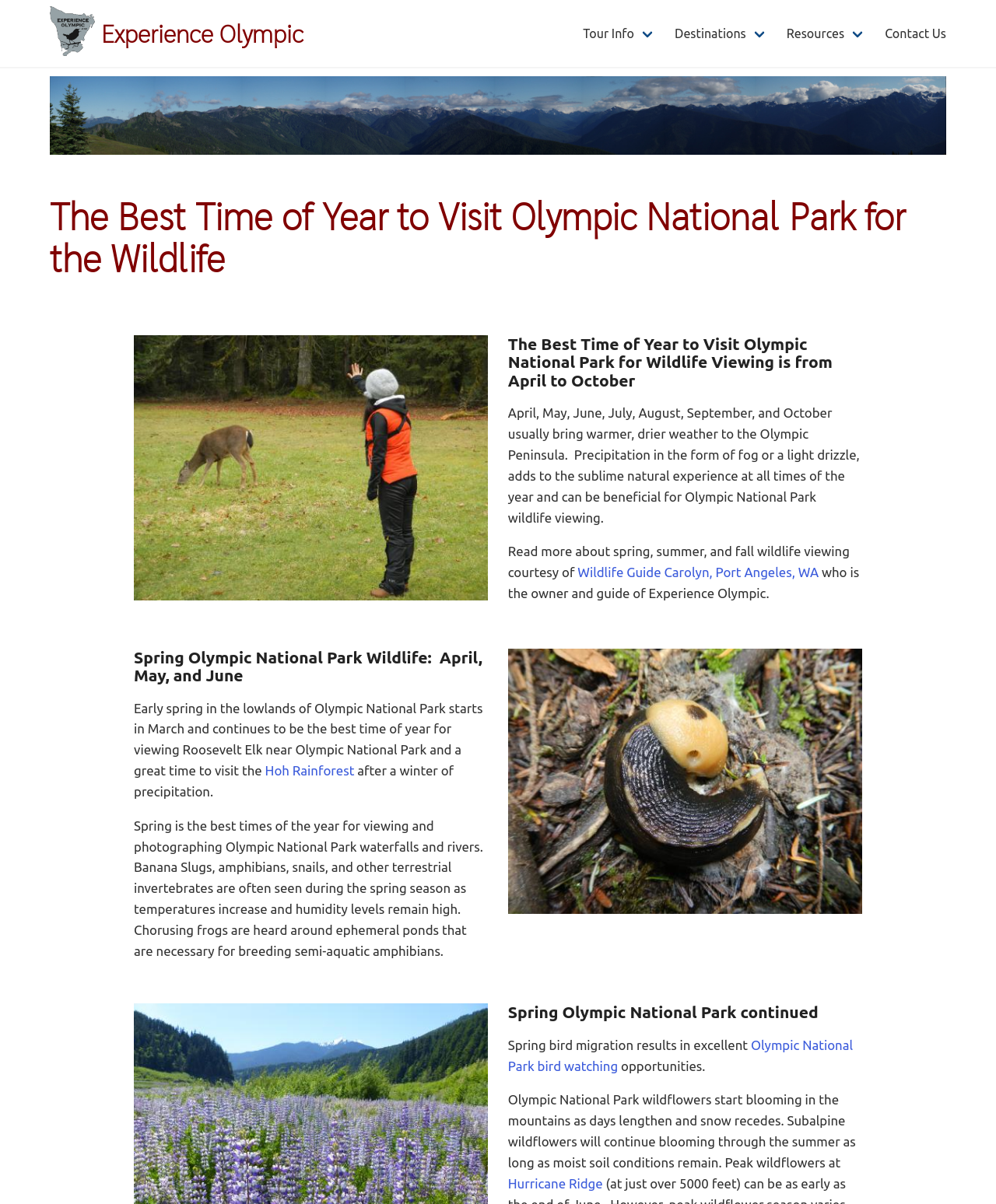Can you extract the headline from the webpage for me?

The Best Time of Year to Visit Olympic National Park for the Wildlife